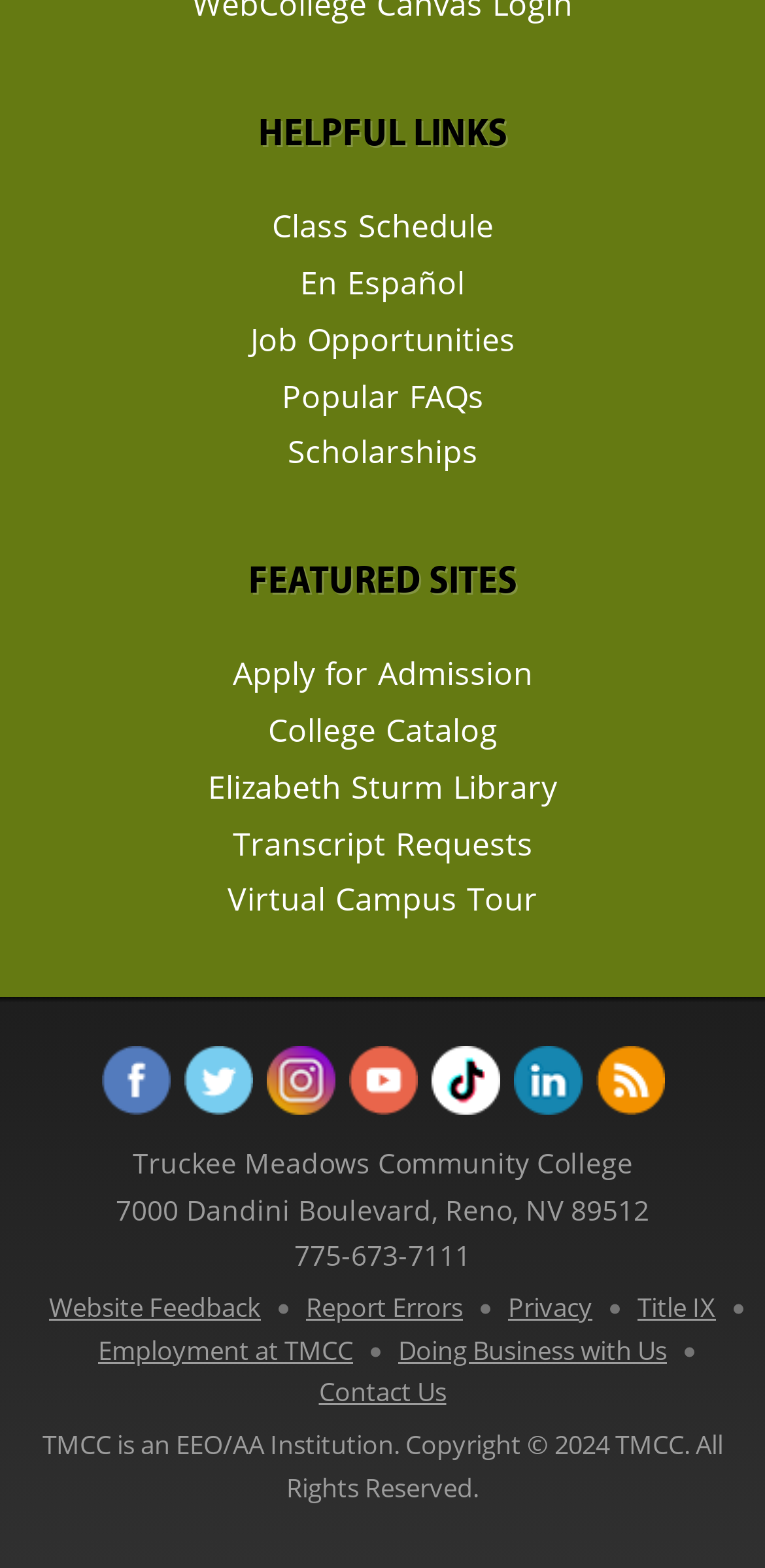Answer this question in one word or a short phrase: What social media platforms are available?

Facebook, Twitter, Instagram, YouTube, TikTok, LinkedIn, RSS